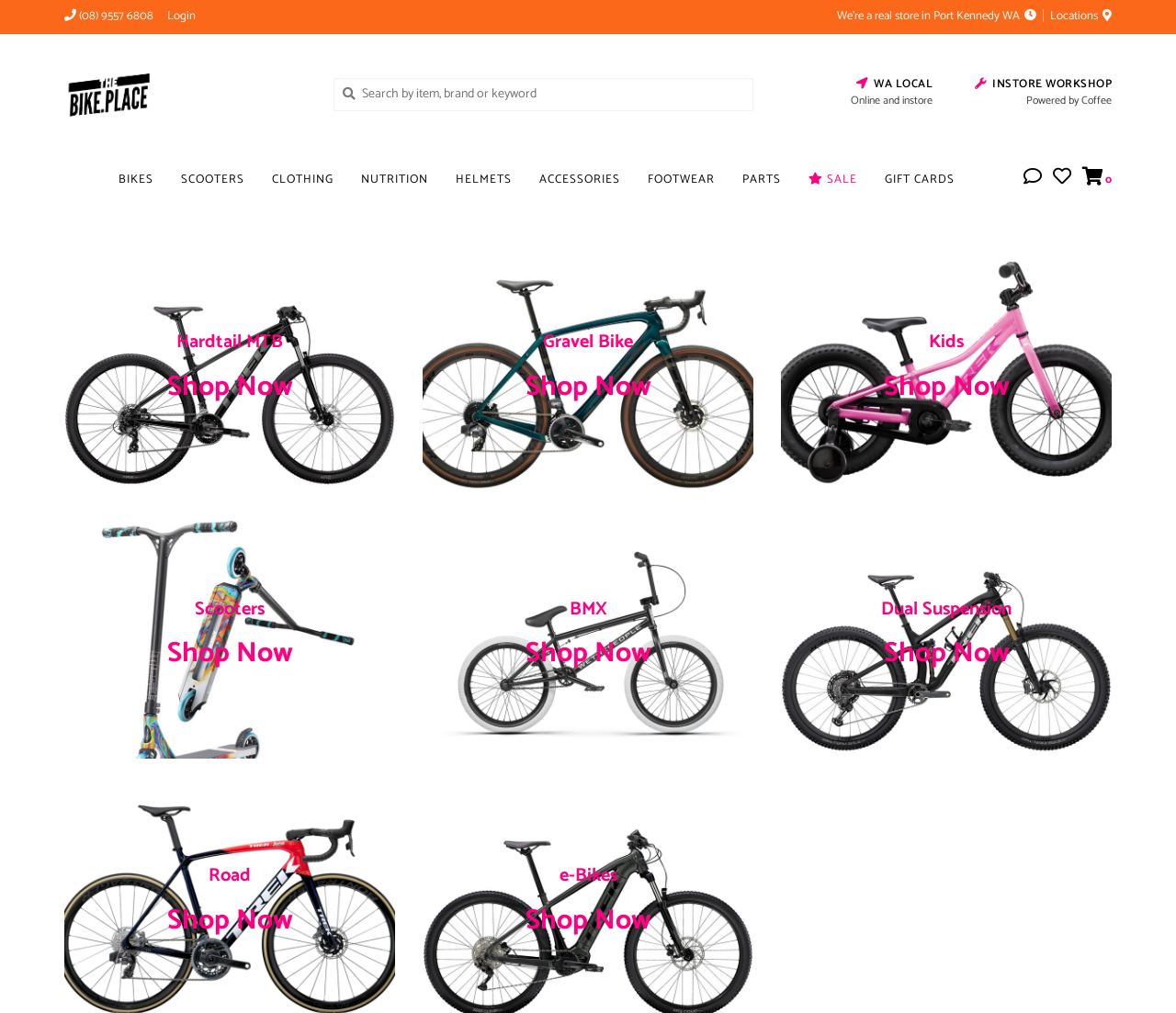Describe all the key features and sections of the webpage thoroughly.

The webpage is for "The Bike Place", a cycling store based in Port Kennedy, WA, serving all of Australia. At the top left, there is a phone number link "(08) 9557 6808" and a "Login" link next to it. On the top right, there is a "Locations" link with an icon. 

Below the top section, there is a large table layout that occupies most of the page. Within this layout, there is a prominent "The Bike Place" link with an image on the left side. Next to it, there is a search box with a placeholder text "Search by item, brand or keyword". 

On the right side of the search box, there are three static text elements: "WA LOCAL", "Online and instore", and "INSTORE WORKSHOP". Below these texts, there is a "Powered by Coffee" static text. 

Below the search box, there are nine links in a row, categorized by types of bicycles and cycling-related products: "BIKES", "SCOOTERS", "CLOTHING", "NUTRITION", "HELMETS", "ACCESSORIES", "FOOTWEAR", "PARTS", and "SALE". 

To the right of these links, there are three more links: a button with an icon, a link with a cart icon, and a link with a heart icon. 

The main content of the page is divided into five sections, each featuring a type of bicycle or product. These sections are arranged vertically and contain an image, a heading, and a "Shop Now" link. The sections are for "Hardtail MTB", "Gravel Bike", "Kids", "Scooters", "BMX", and "Dual Suspension" products. 

At the bottom of the page, there are two more headings: "Road" and "e-Bikes".